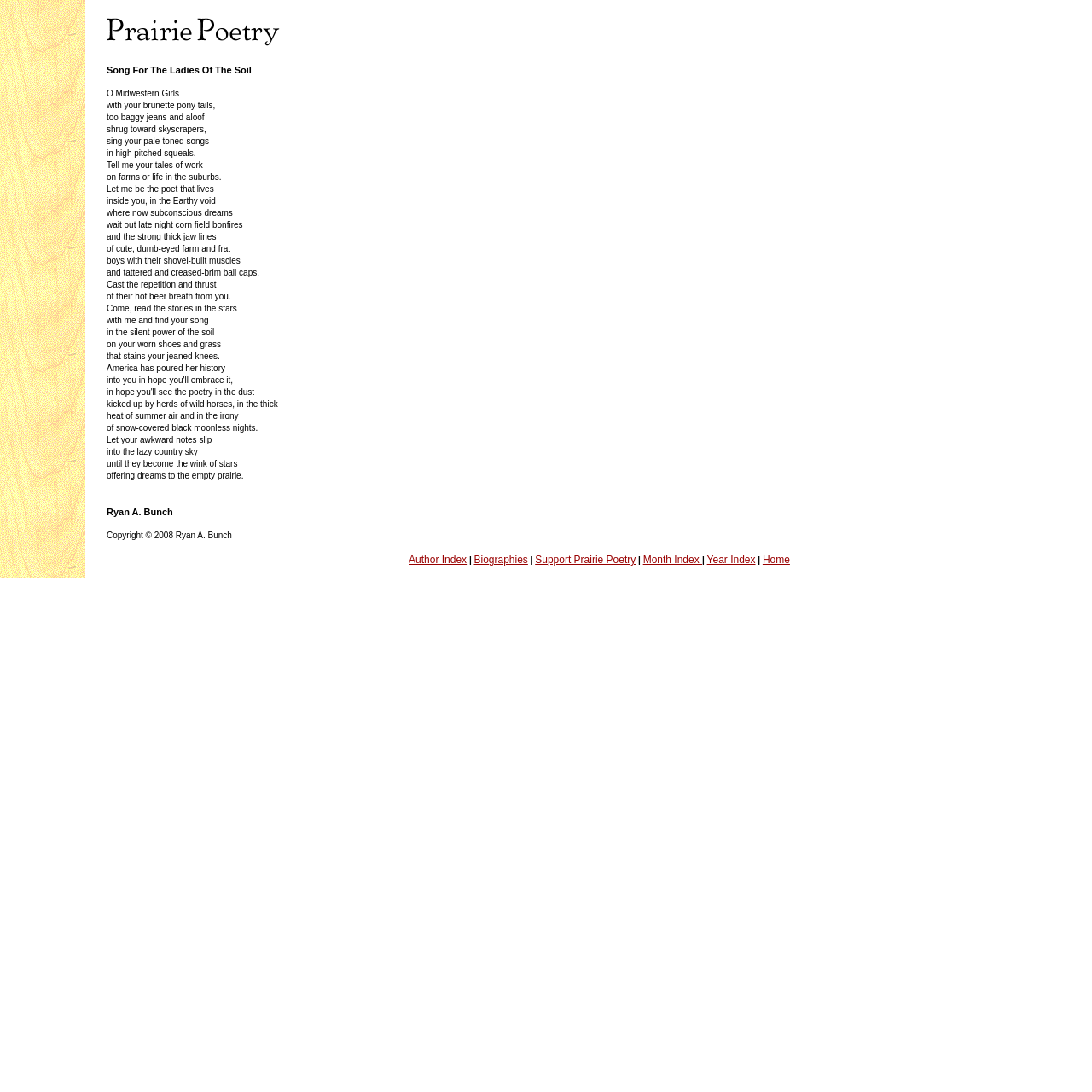Identify the bounding box coordinates of the area that should be clicked in order to complete the given instruction: "Check the copyright information". The bounding box coordinates should be four float numbers between 0 and 1, i.e., [left, top, right, bottom].

[0.098, 0.485, 1.0, 0.496]